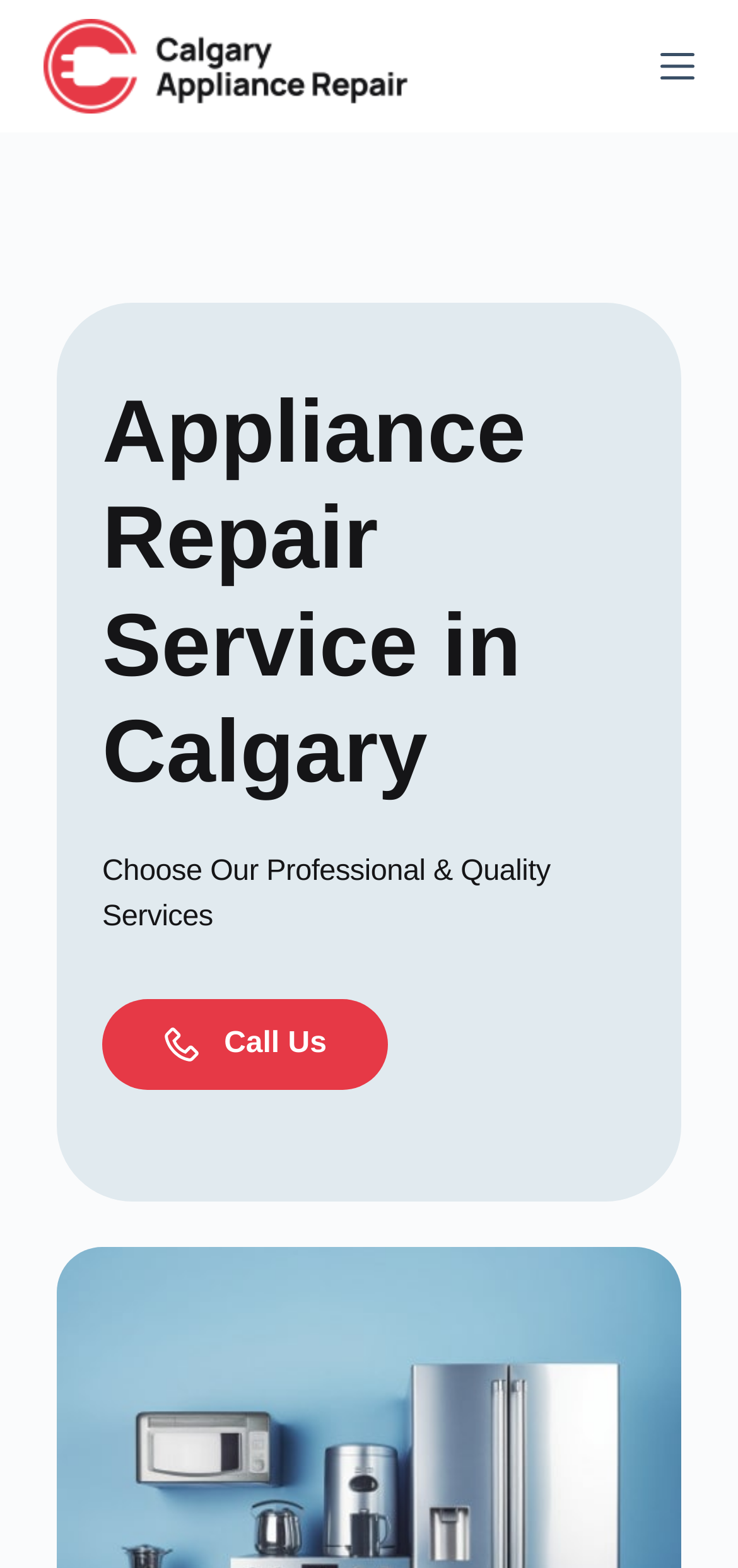Please provide the bounding box coordinates in the format (top-left x, top-left y, bottom-right x, bottom-right y). Remember, all values are floating point numbers between 0 and 1. What is the bounding box coordinate of the region described as: Skip to content

[0.0, 0.0, 0.103, 0.024]